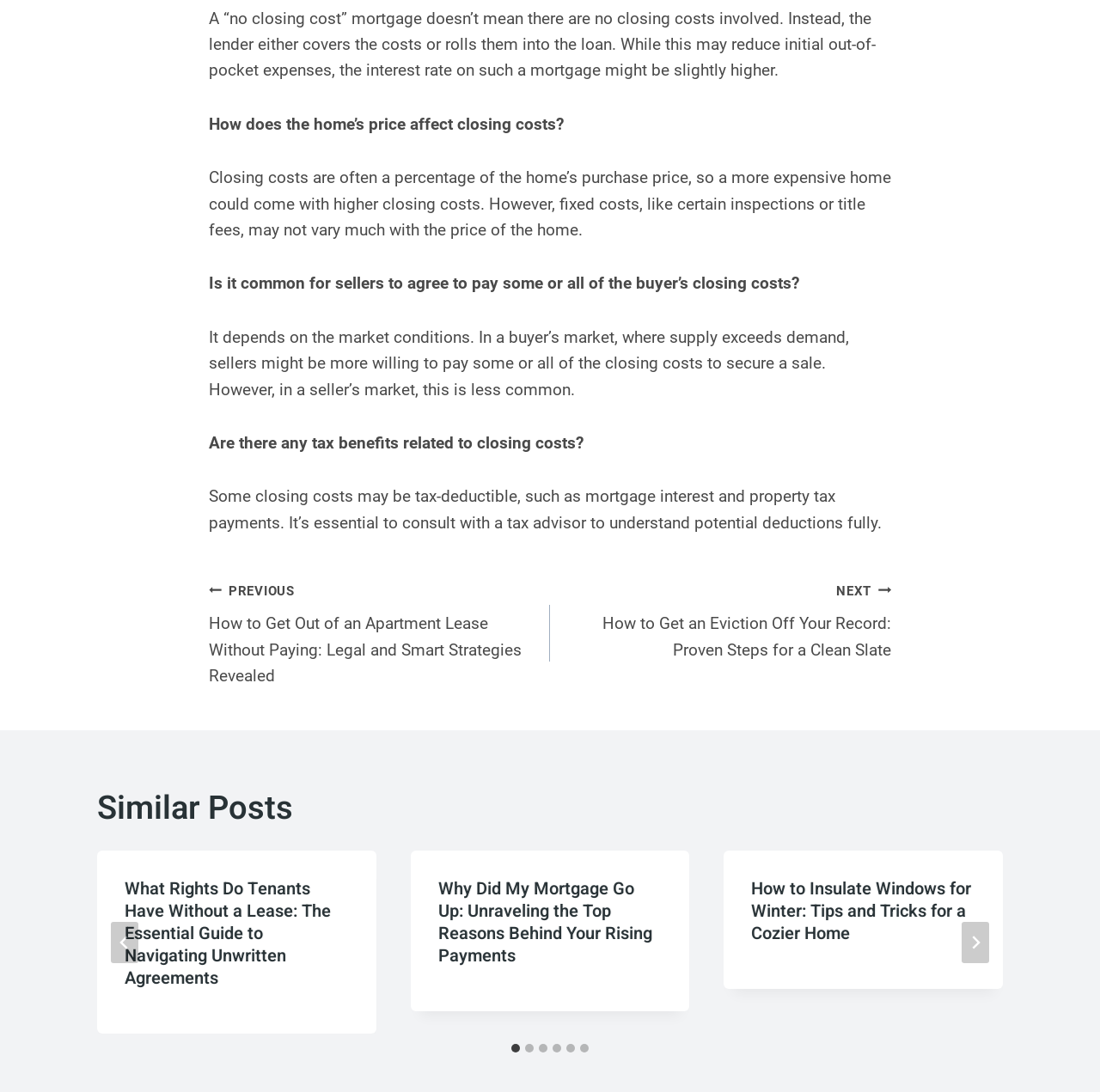What is the topic of the first article?
Using the information from the image, provide a comprehensive answer to the question.

The first article is about tenant rights without a lease, which can be inferred from the heading 'What Rights Do Tenants Have Without a Lease: The Essential Guide to Navigating Unwritten Agreements'.